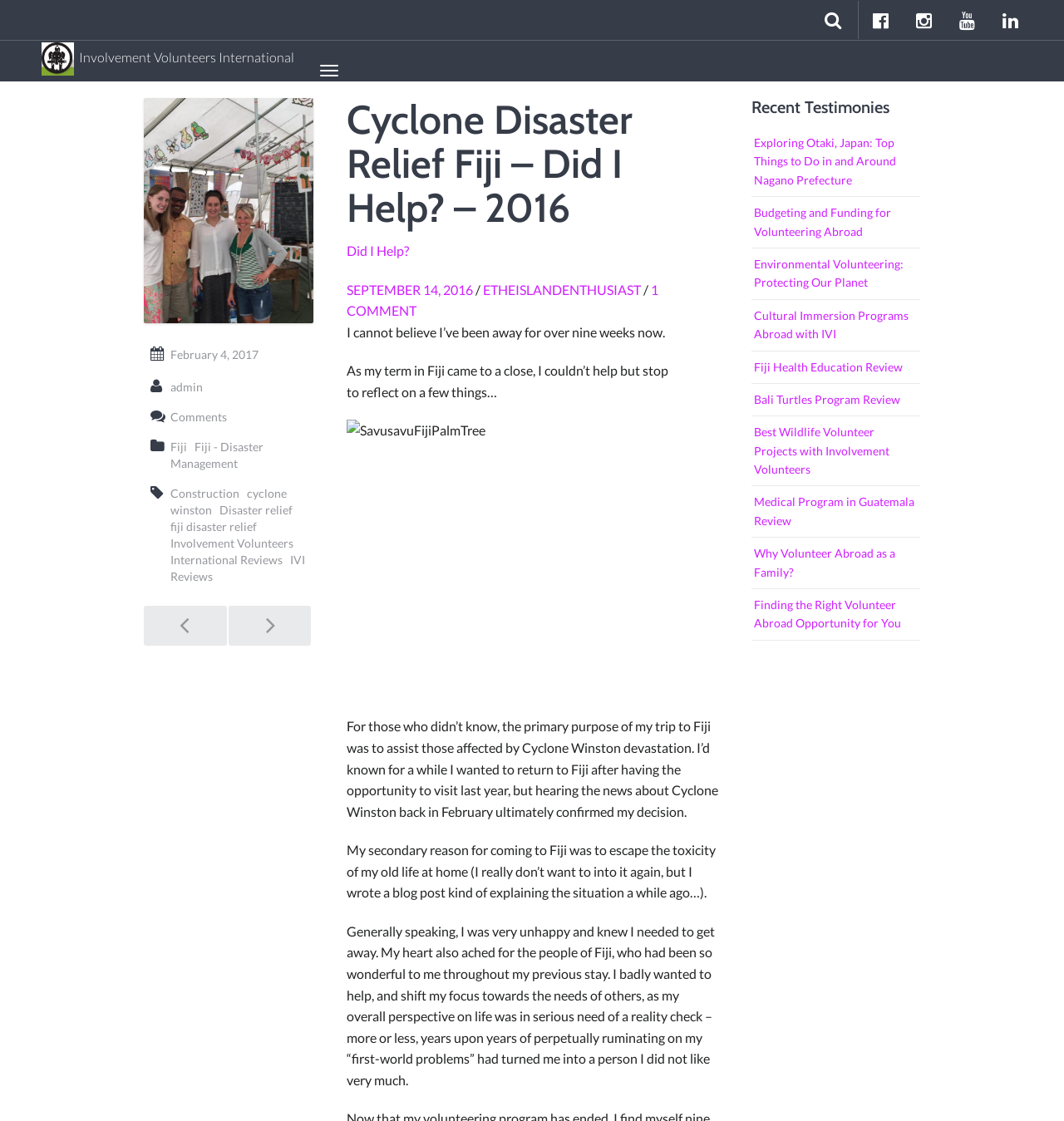Locate and extract the text of the main heading on the webpage.

Cyclone Disaster Relief Fiji – Did I Help? – 2016